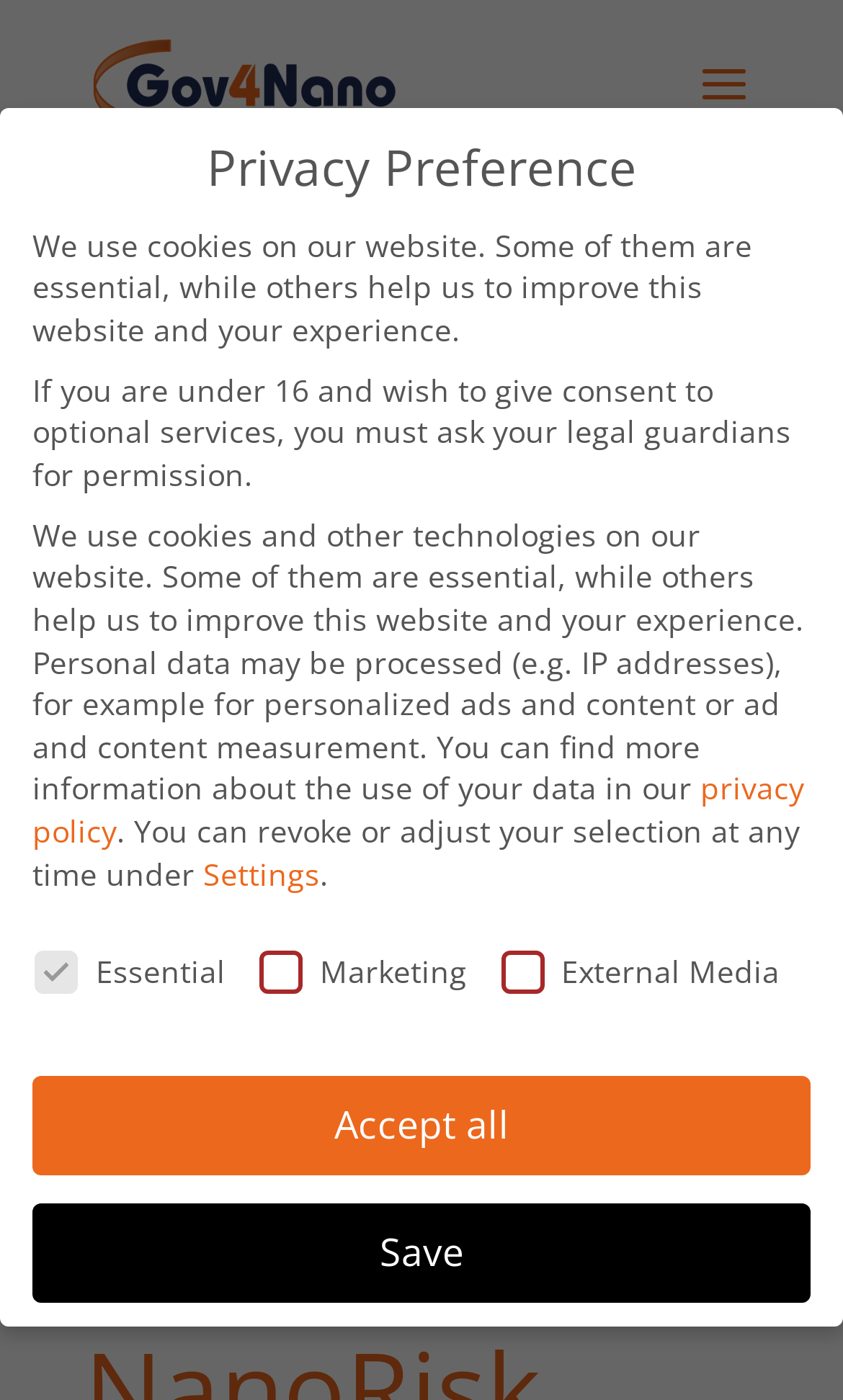Find and specify the bounding box coordinates that correspond to the clickable region for the instruction: "view privacy policy".

[0.038, 0.548, 0.954, 0.608]